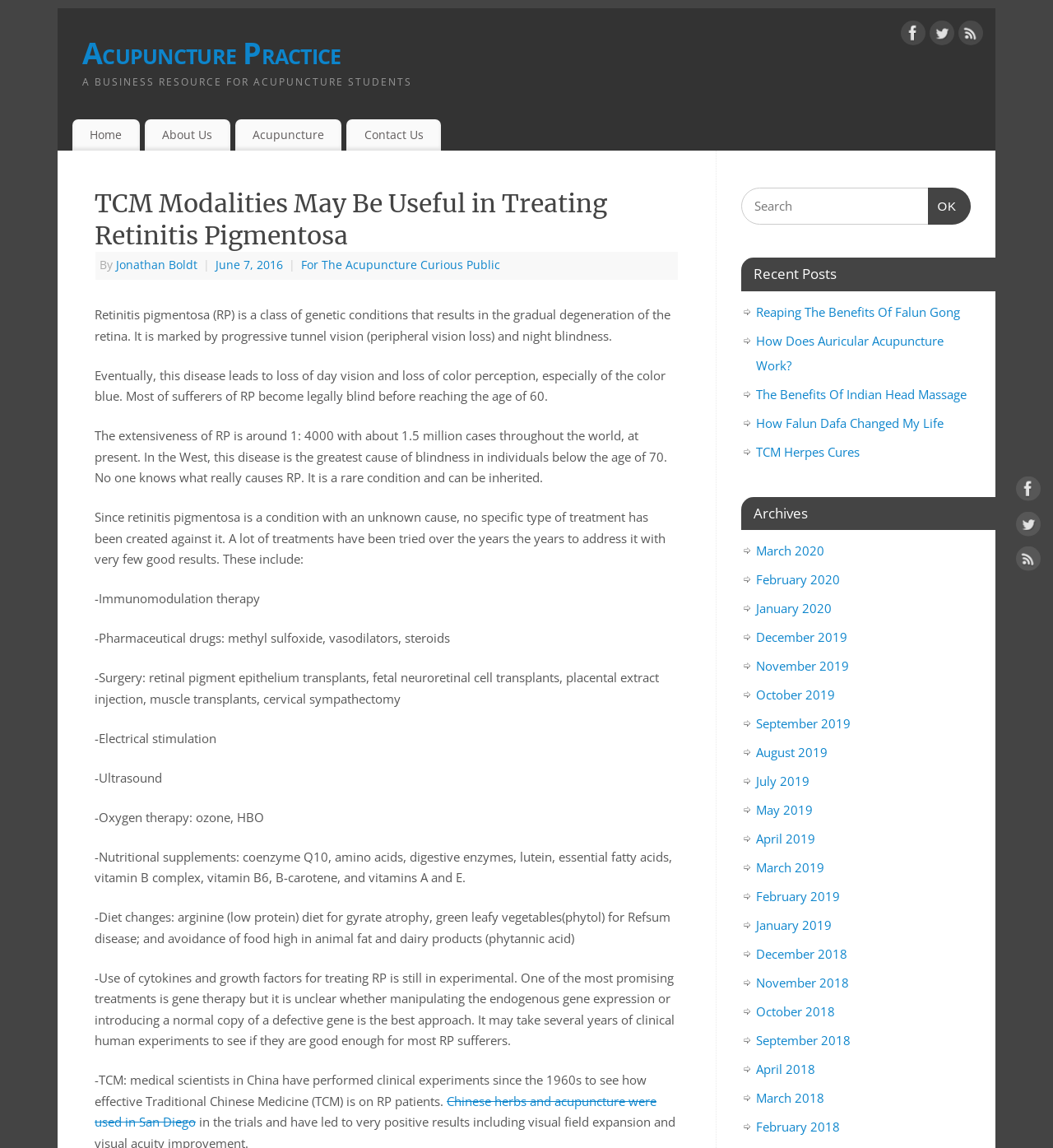Locate the coordinates of the bounding box for the clickable region that fulfills this instruction: "Check recent posts".

[0.704, 0.225, 0.948, 0.253]